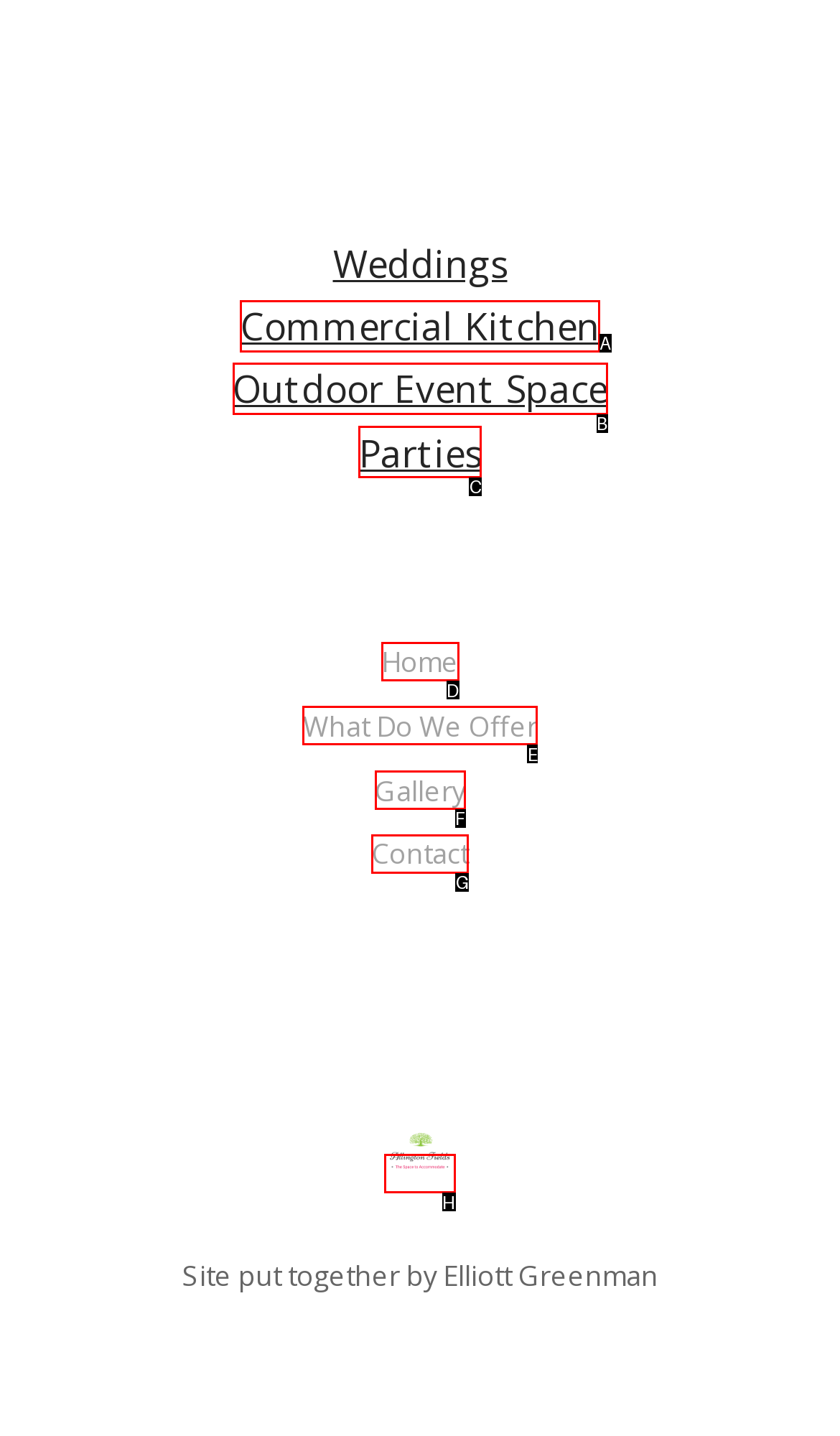Tell me which one HTML element I should click to complete the following instruction: Visit Commercial Kitchen
Answer with the option's letter from the given choices directly.

A